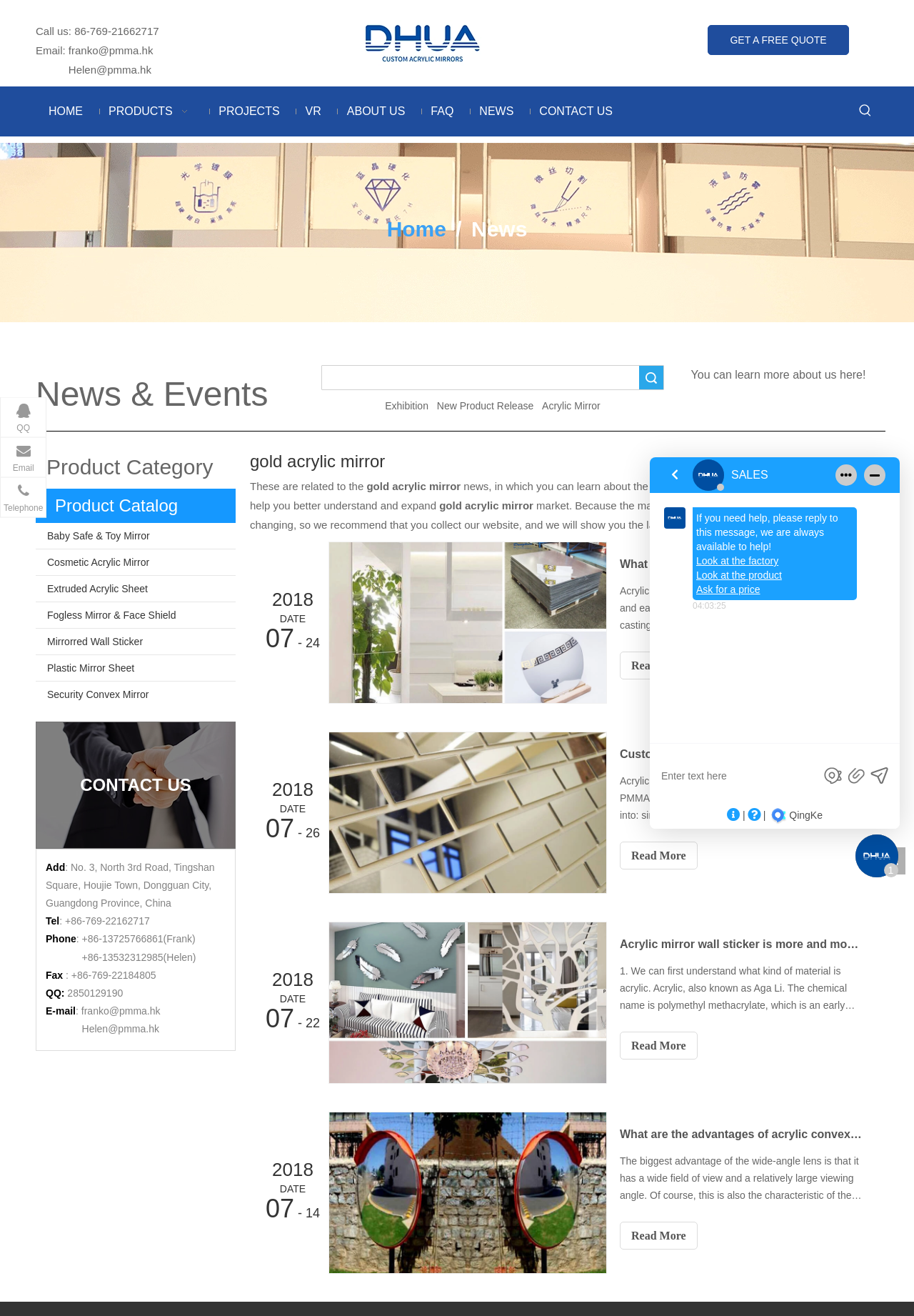Pinpoint the bounding box coordinates of the area that should be clicked to complete the following instruction: "Click the 'CONTACT US' link". The coordinates must be given as four float numbers between 0 and 1, i.e., [left, top, right, bottom].

[0.576, 0.071, 0.684, 0.098]